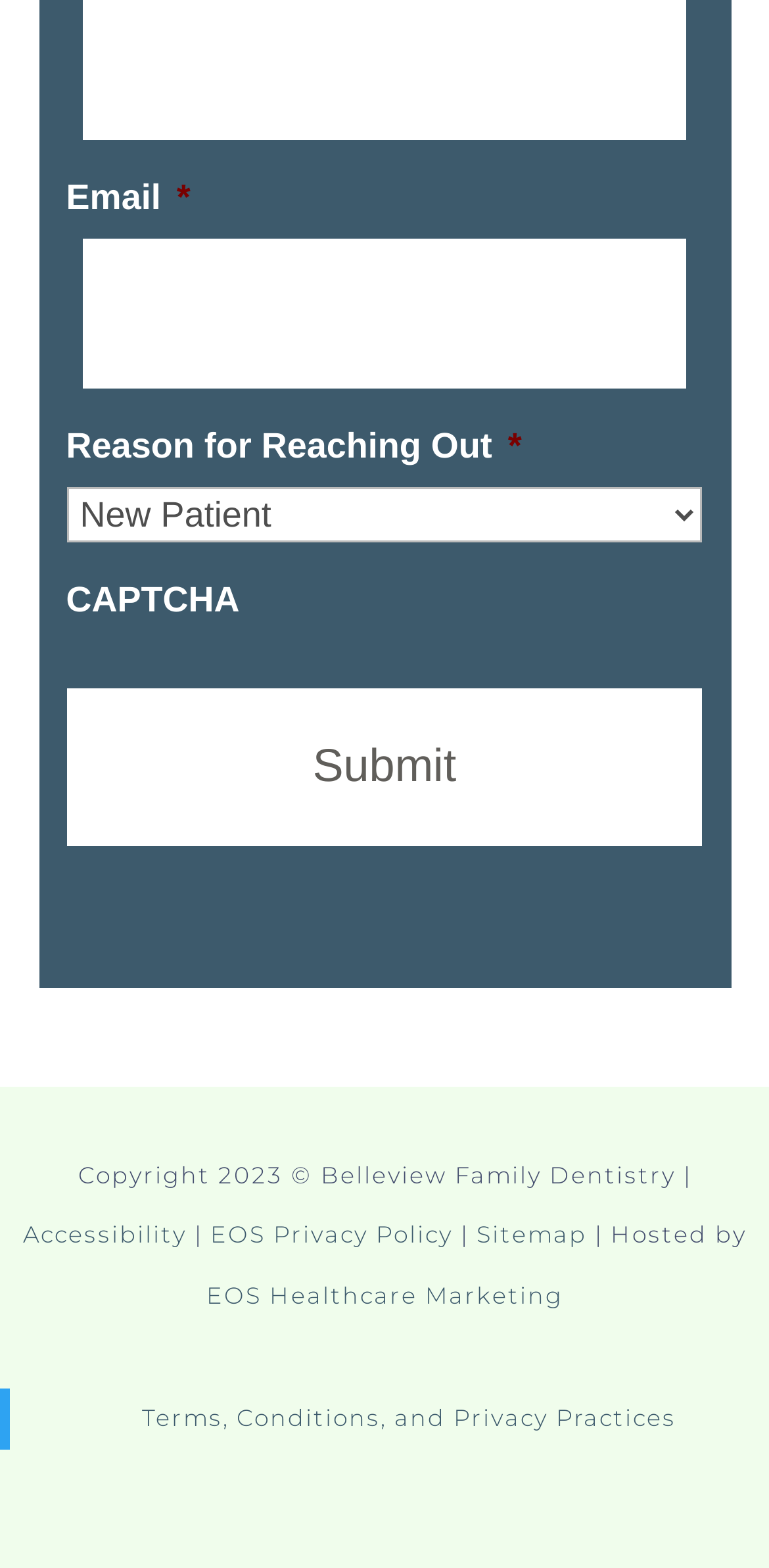Locate the bounding box coordinates of the clickable region to complete the following instruction: "Select reason for reaching out."

[0.086, 0.311, 0.914, 0.346]